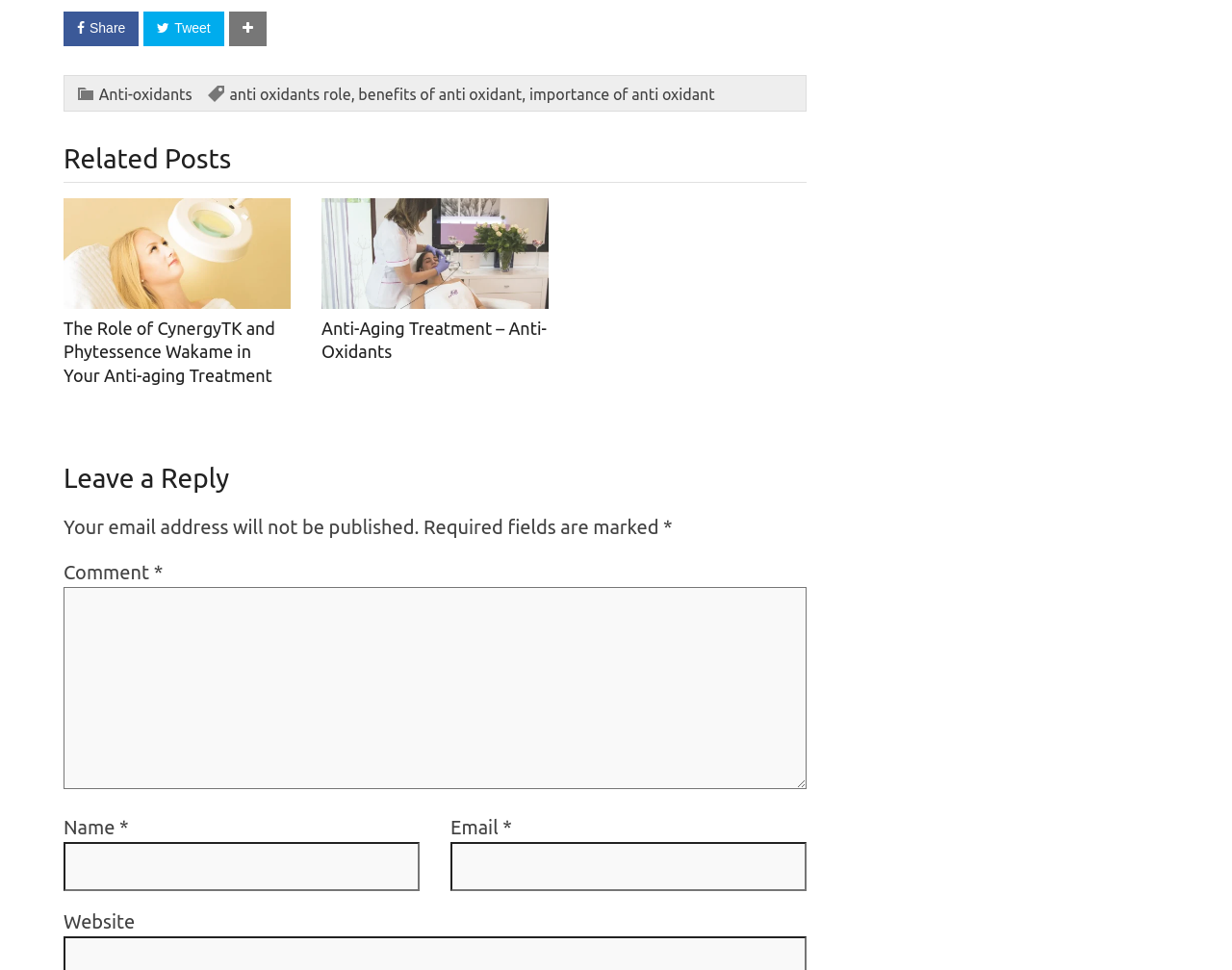Show the bounding box coordinates of the region that should be clicked to follow the instruction: "Submit a reply."

[0.052, 0.605, 0.655, 0.813]